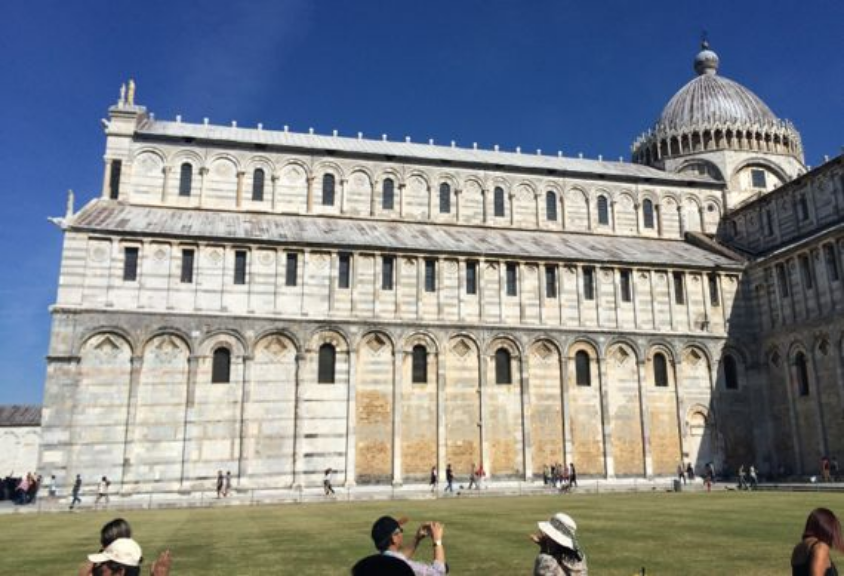What is in front of the building?
Using the details from the image, give an elaborate explanation to answer the question.

The caption describes the scene in front of the building as having an expansive green lawn, which provides a refreshing contrast to the stone building and makes it a perfect spot for visitors to pause and appreciate the architecture.